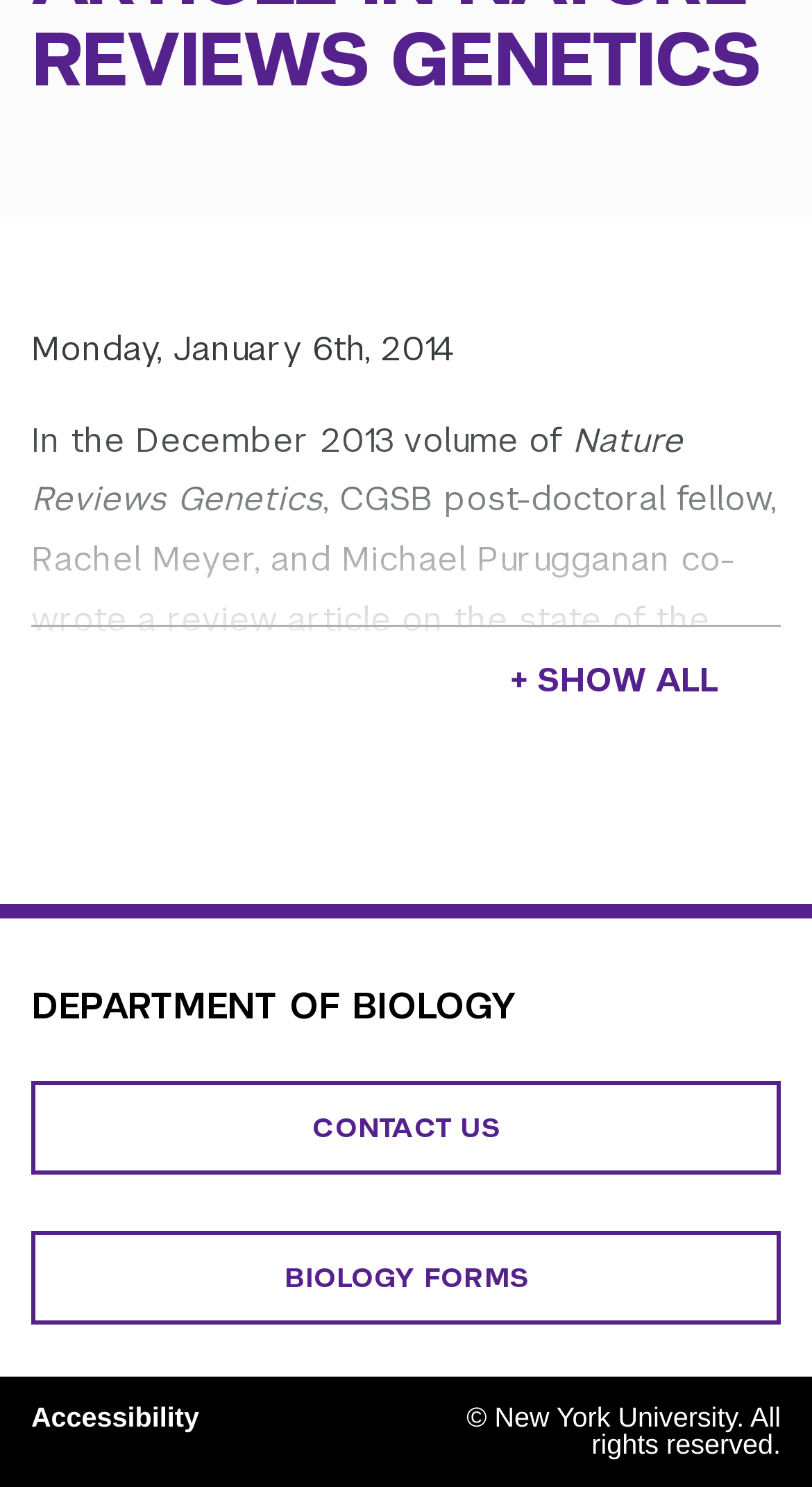Identify the bounding box coordinates for the UI element described by the following text: "Biology Forms". Provide the coordinates as four float numbers between 0 and 1, in the format [left, top, right, bottom].

[0.038, 0.827, 0.962, 0.89]